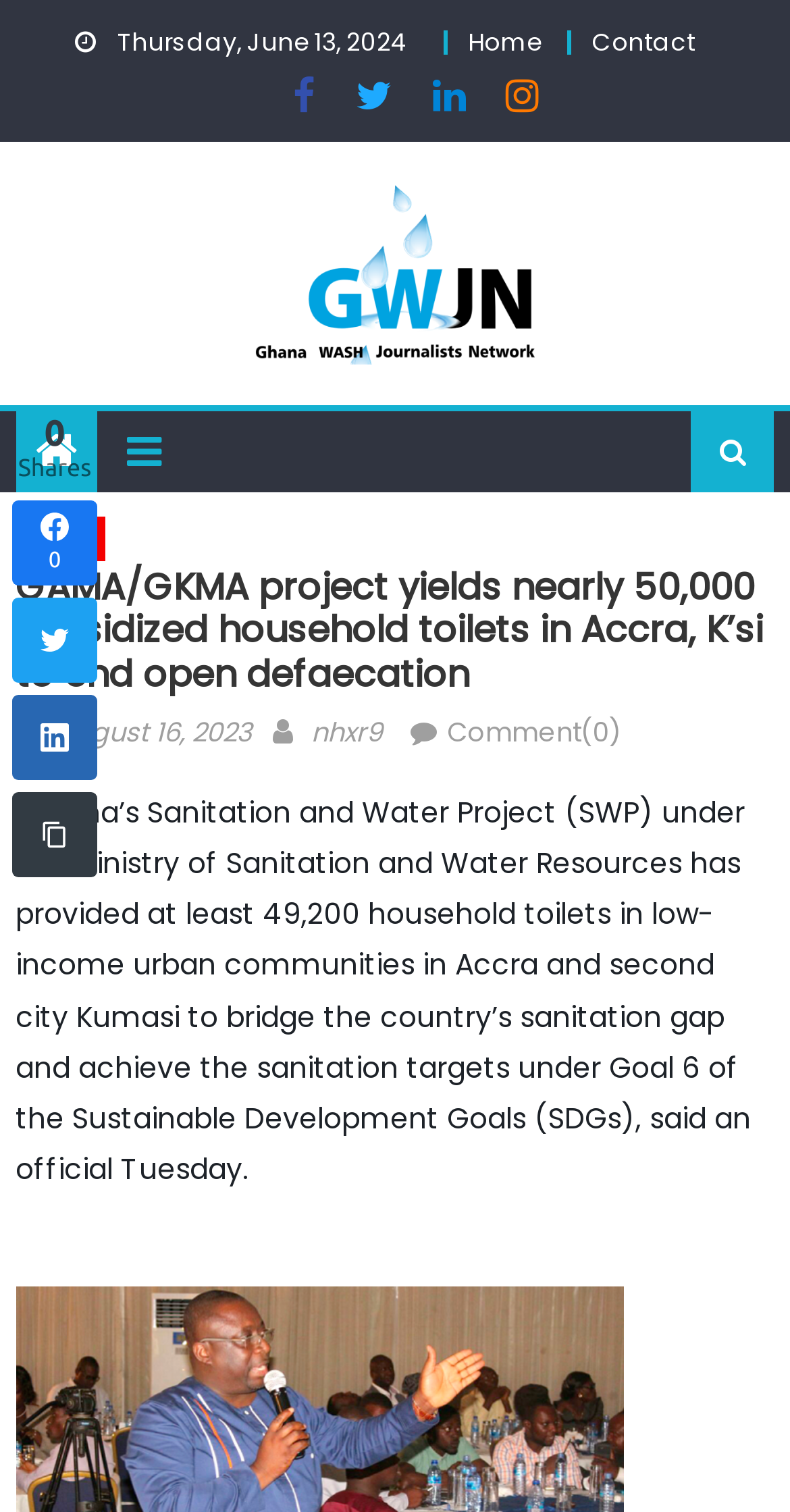What is the name of the network?
Kindly offer a comprehensive and detailed response to the question.

I found the name of the network by looking at the link 'Ghana Wash Journalists Network (GWJN)' which is located at the top of the webpage.